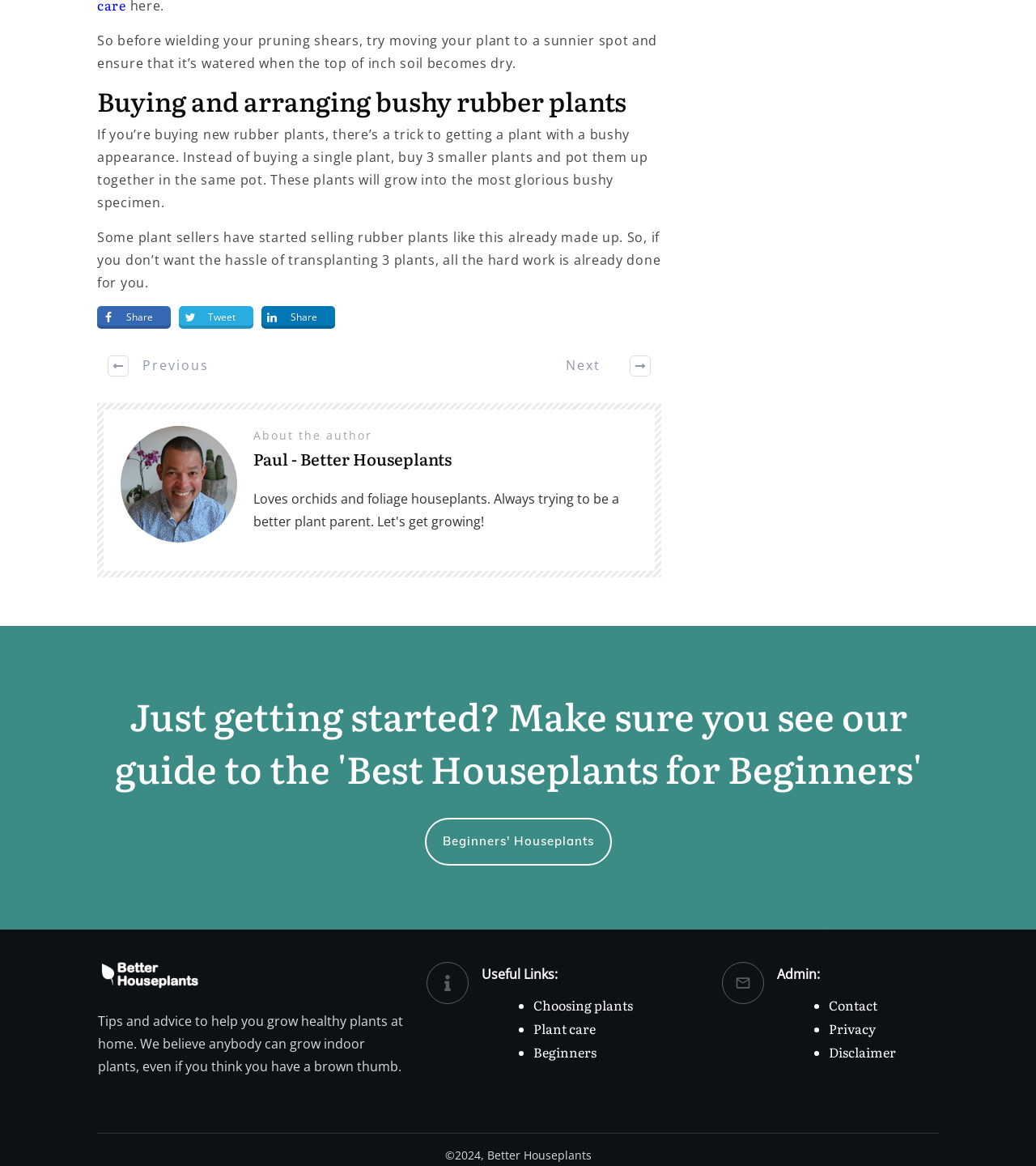Please identify the coordinates of the bounding box that should be clicked to fulfill this instruction: "Click the 'Contact' link".

[0.8, 0.853, 0.847, 0.87]